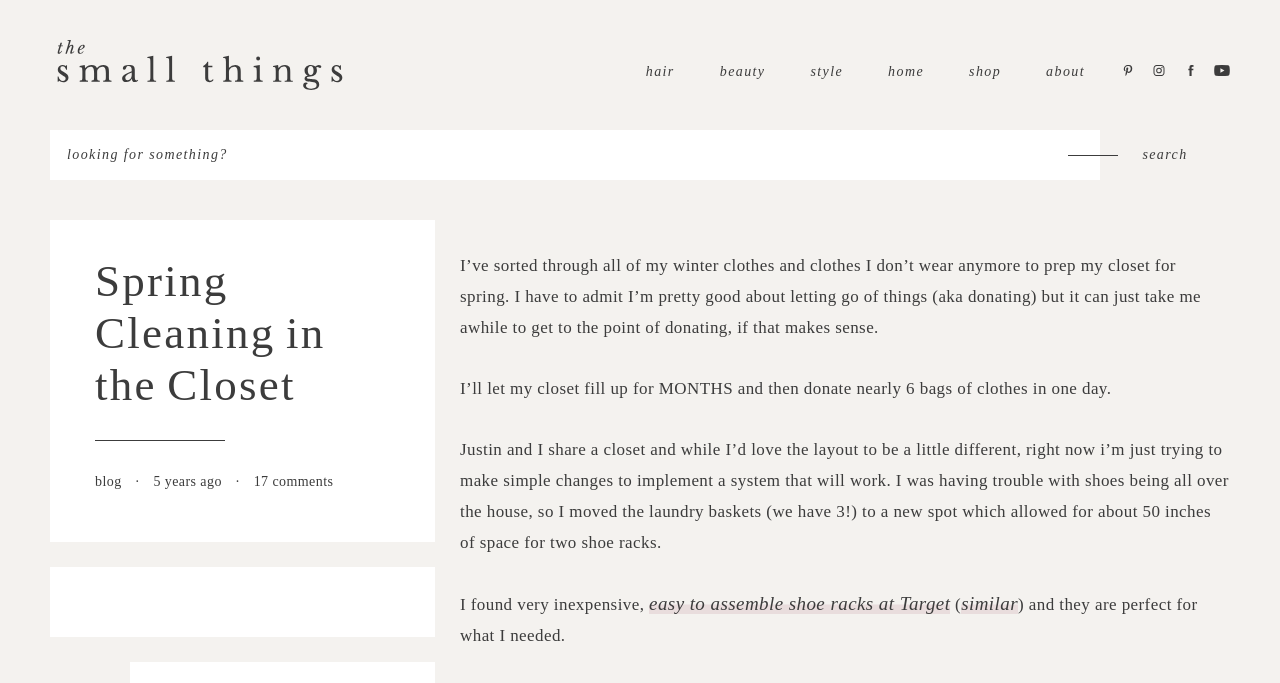Give the bounding box coordinates for the element described as: "Shop My Instagram".

[0.719, 0.156, 0.821, 0.178]